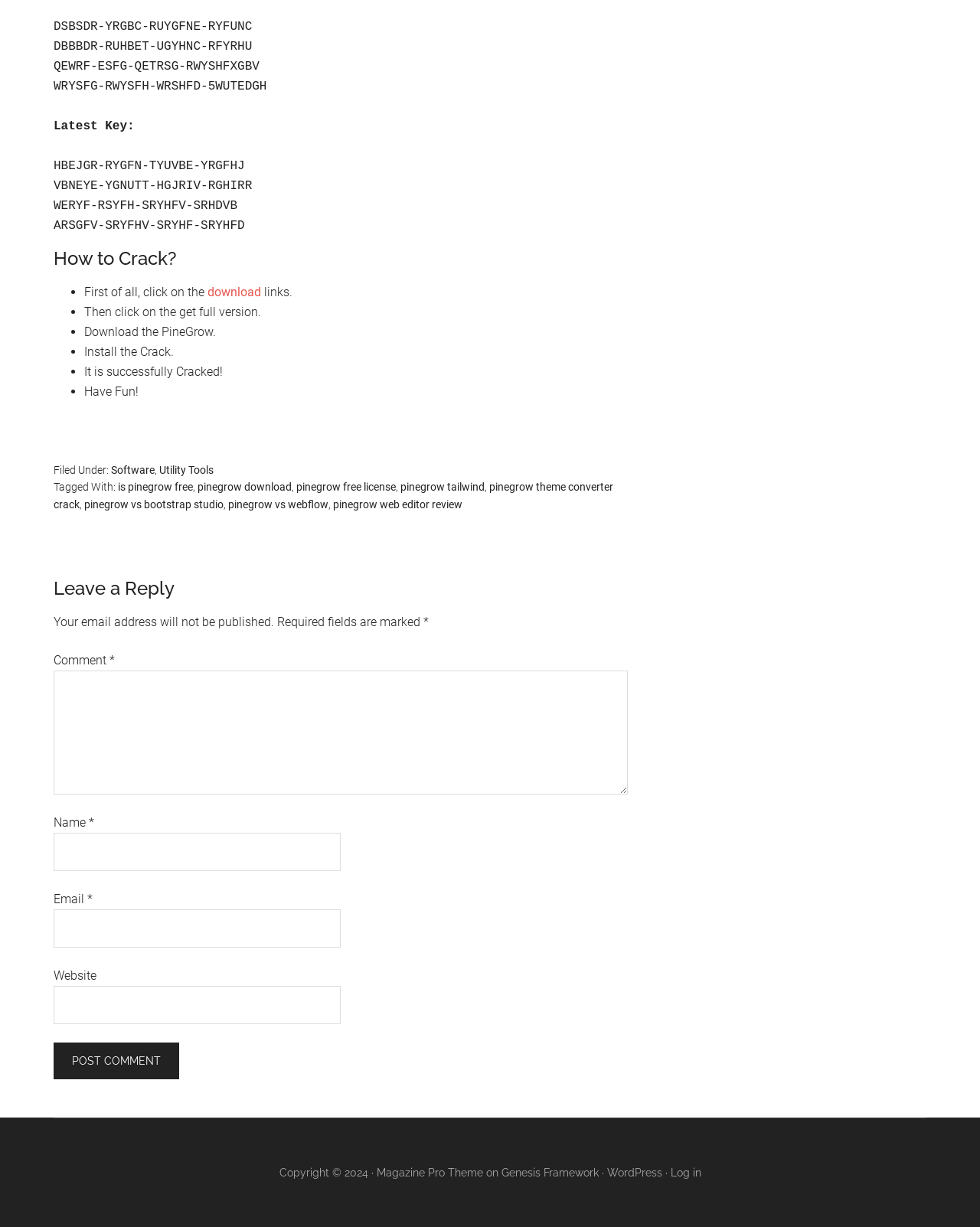What is the purpose of the textbox with the label 'Comment'?
Answer with a single word or phrase, using the screenshot for reference.

To leave a comment